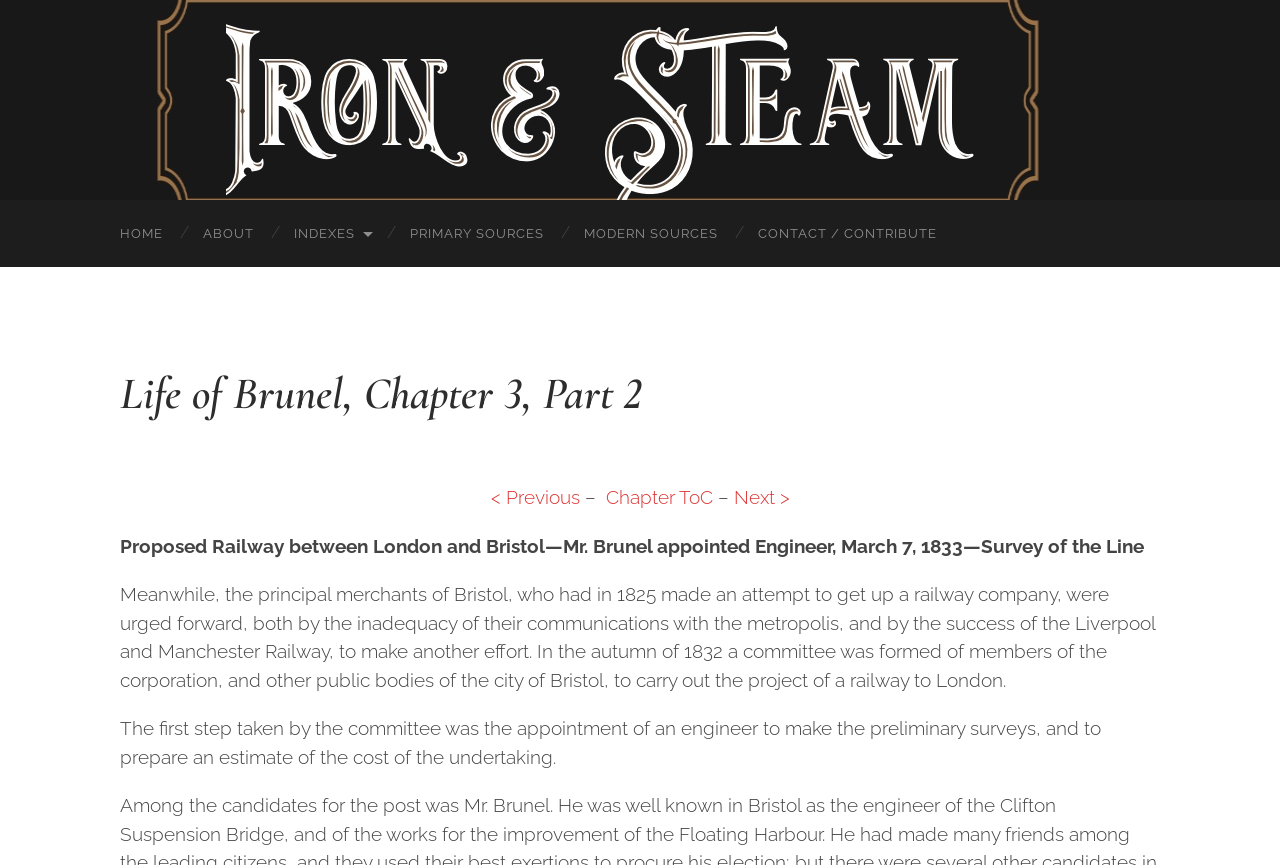What is the topic of the text?
From the details in the image, answer the question comprehensively.

I determined the answer by reading the StaticText elements which describe the proposal of a railway between London and Bristol, and the efforts made to carry out the project.